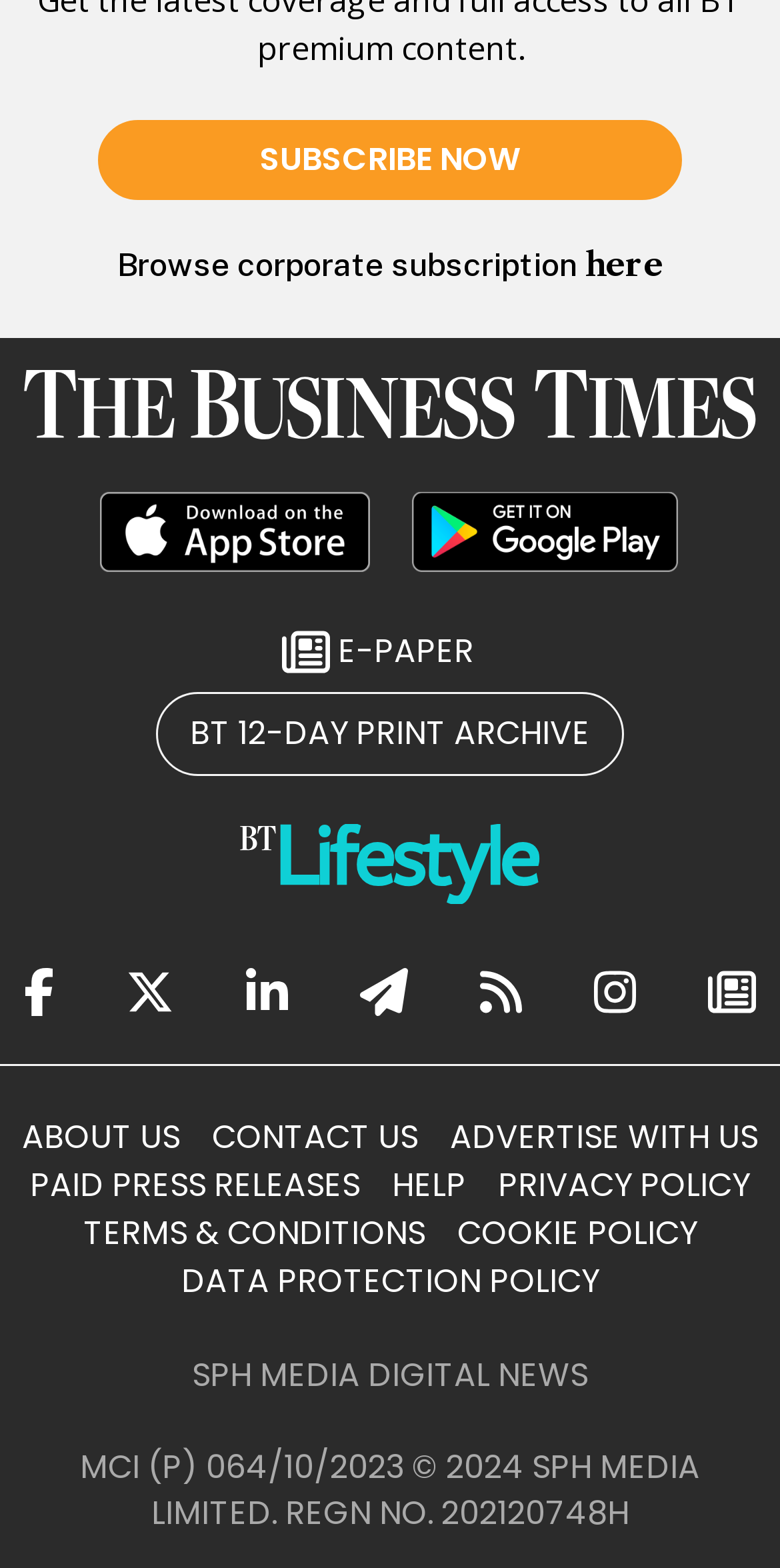Determine the bounding box coordinates of the element that should be clicked to execute the following command: "Read the e-paper".

[0.362, 0.4, 0.608, 0.431]